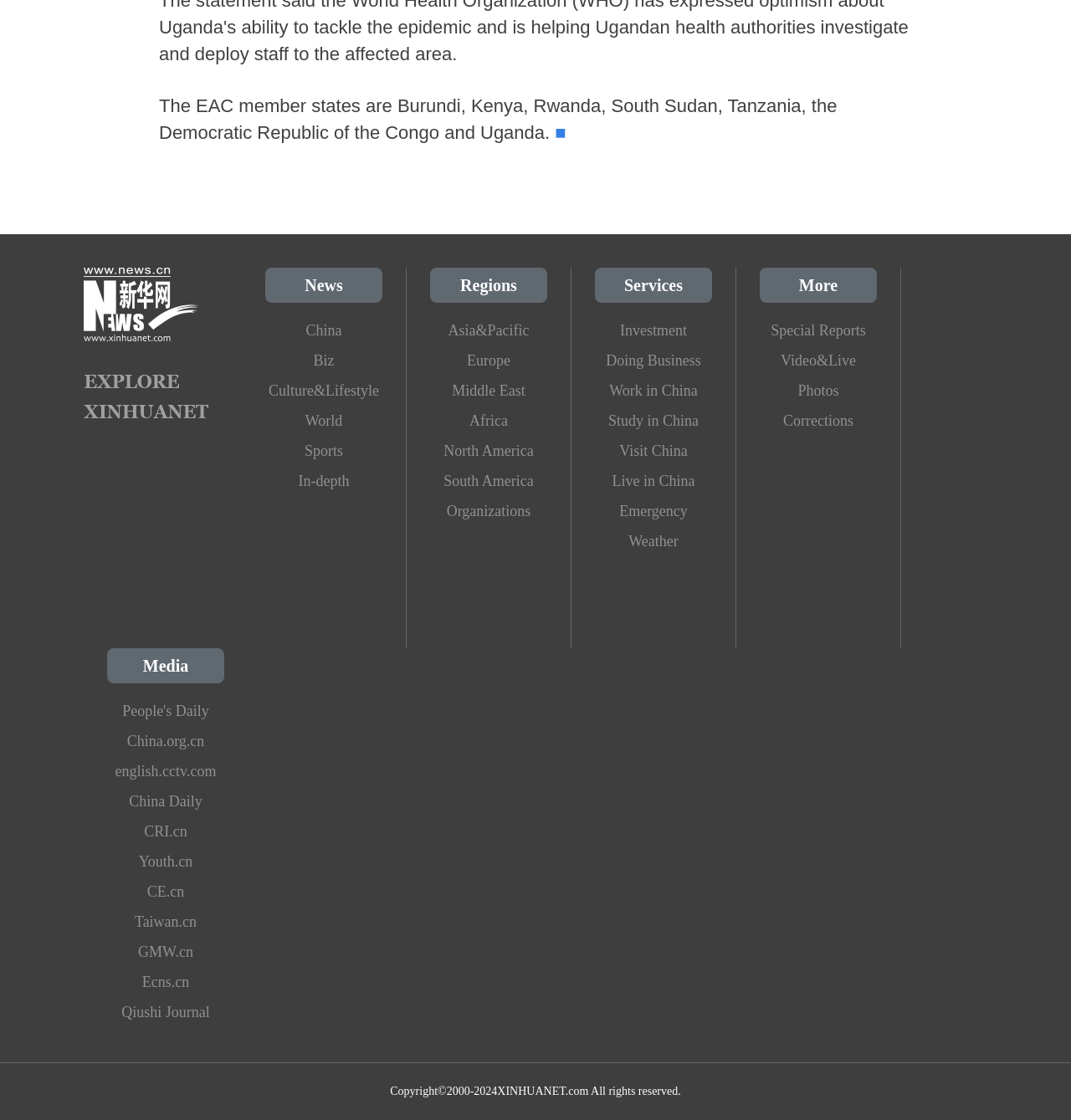Answer the question in one word or a short phrase:
What is the name of the media outlet at the top?

People's Daily